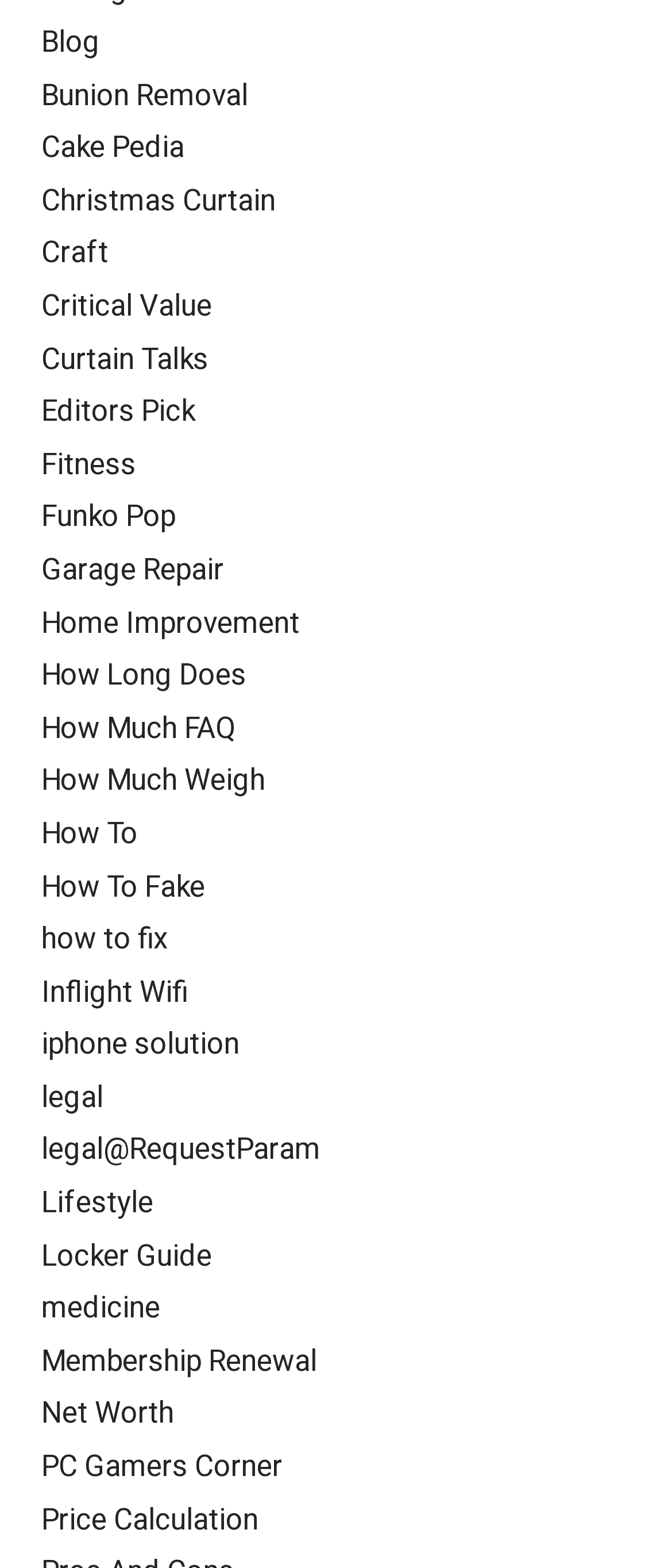Find the bounding box coordinates for the area that must be clicked to perform this action: "Read about 'Fitness'".

[0.062, 0.282, 0.203, 0.31]